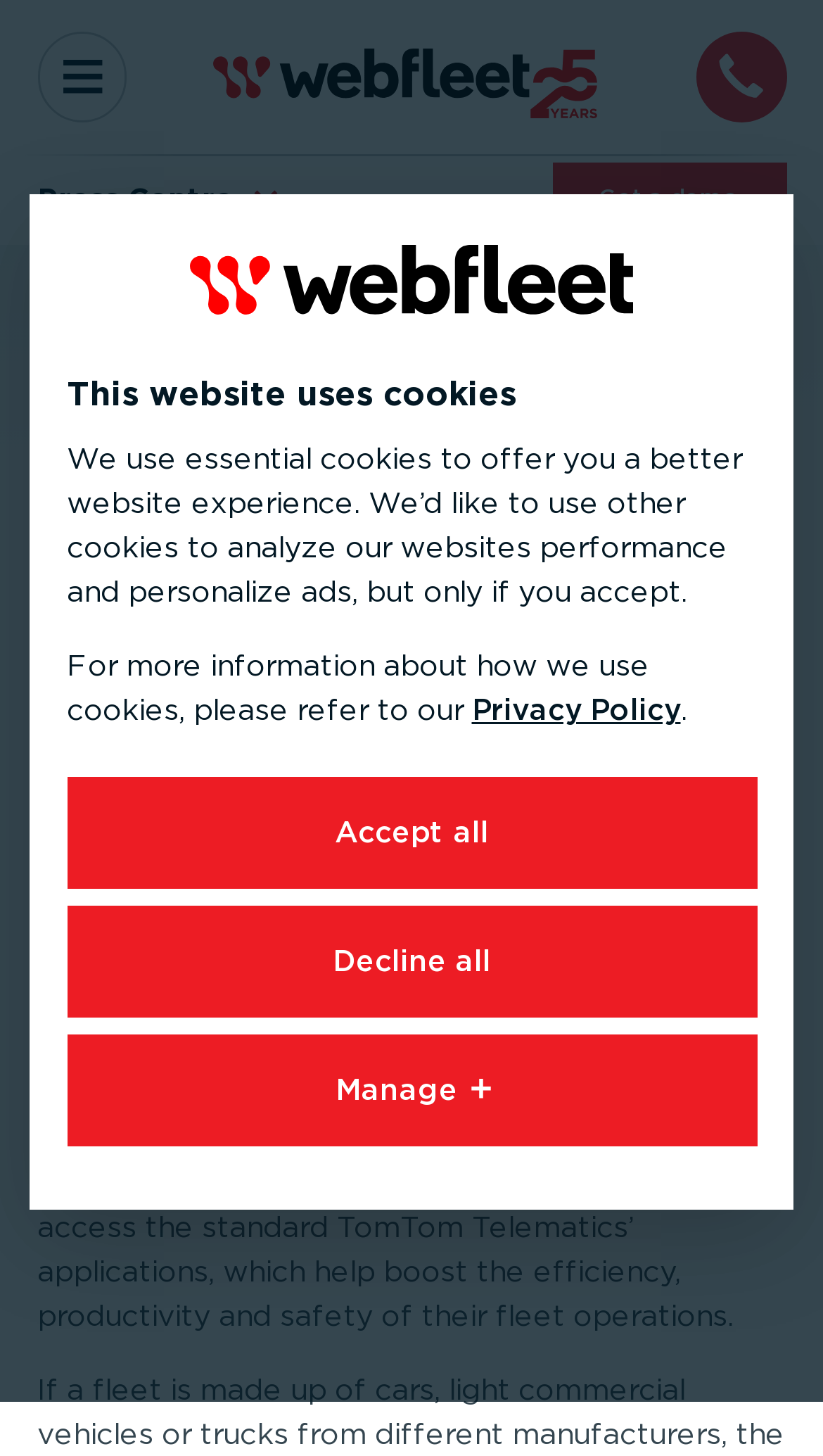What is the name of the fleet management solution mentioned in the webpage?
By examining the image, provide a one-word or phrase answer.

WEBFLEET and NEXTFLEET